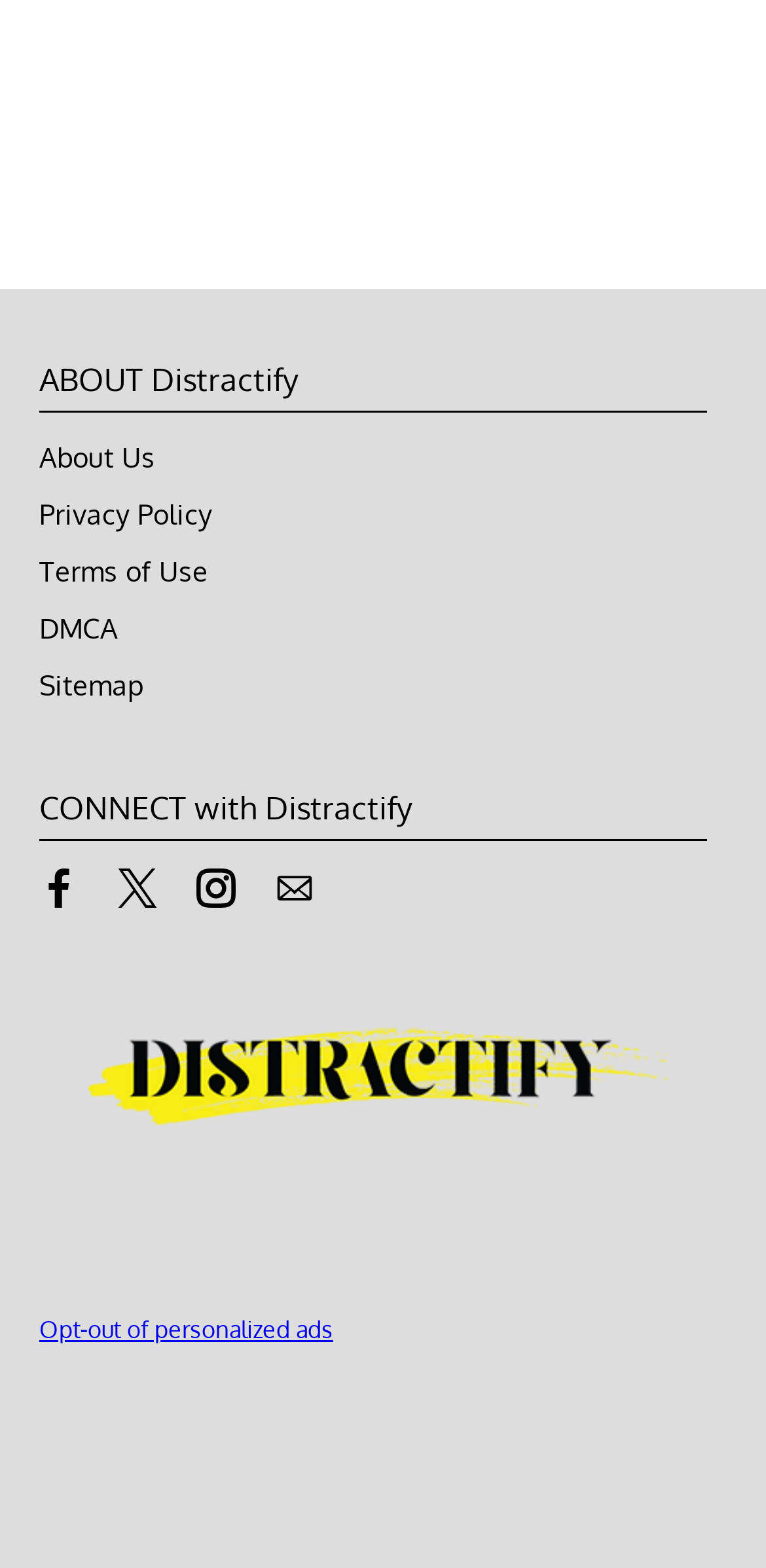Identify the bounding box for the UI element specified in this description: "Terms of Use". The coordinates must be four float numbers between 0 and 1, formatted as [left, top, right, bottom].

[0.051, 0.354, 0.272, 0.375]